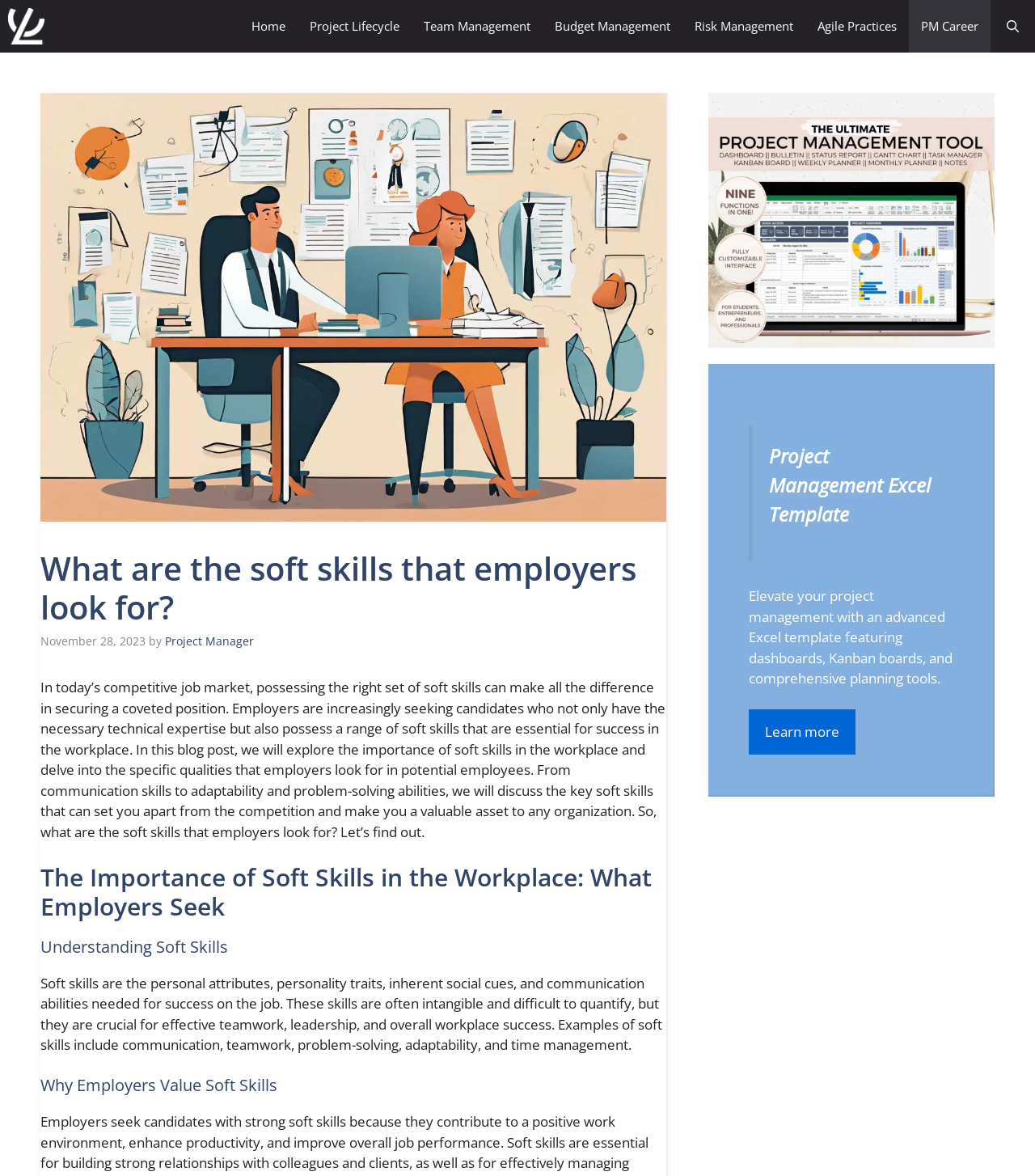What is the topic of the blog post? Please answer the question using a single word or phrase based on the image.

Soft skills